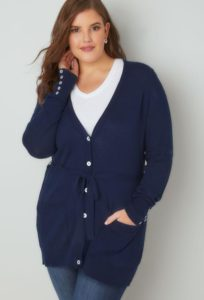What is the purpose of the side pockets?
From the image, respond using a single word or phrase.

Added convenience